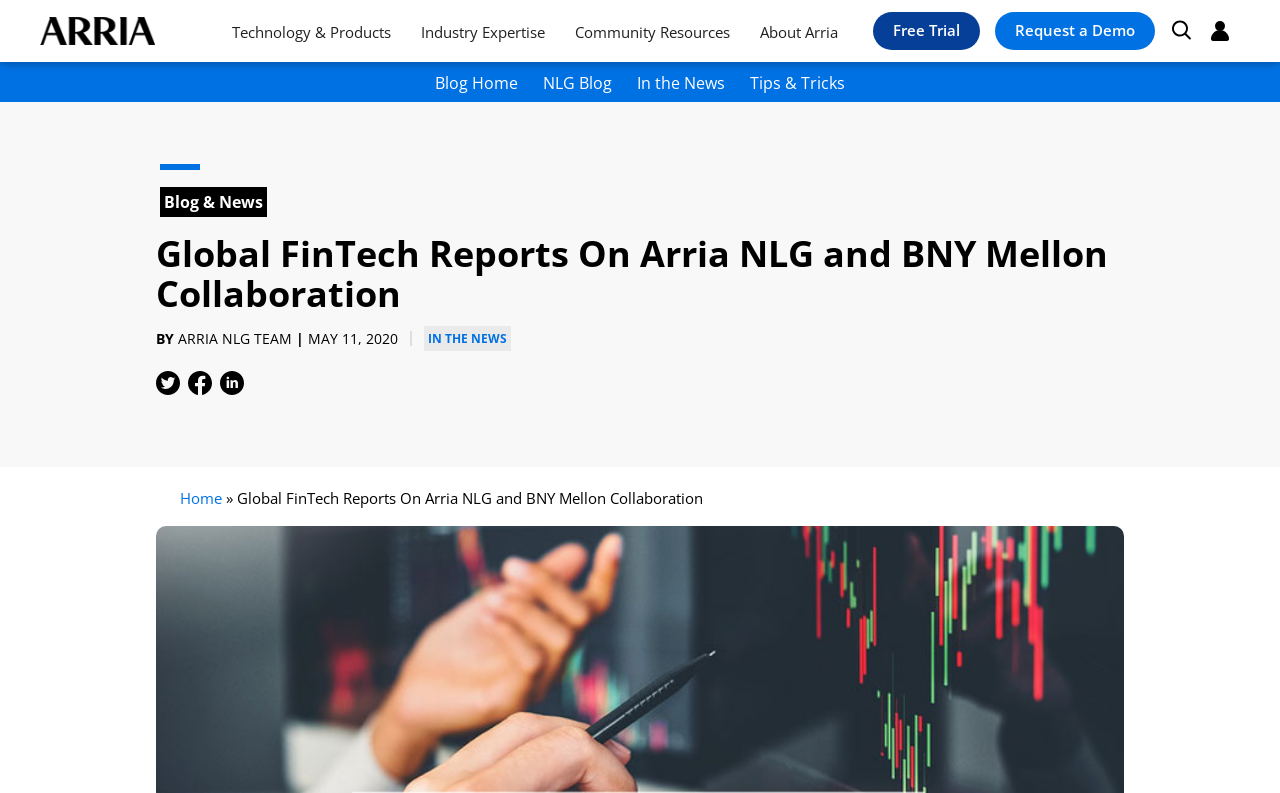What is the name of the company collaborating with BNY Mellon?
Answer the question with a single word or phrase by looking at the picture.

Arria NLG